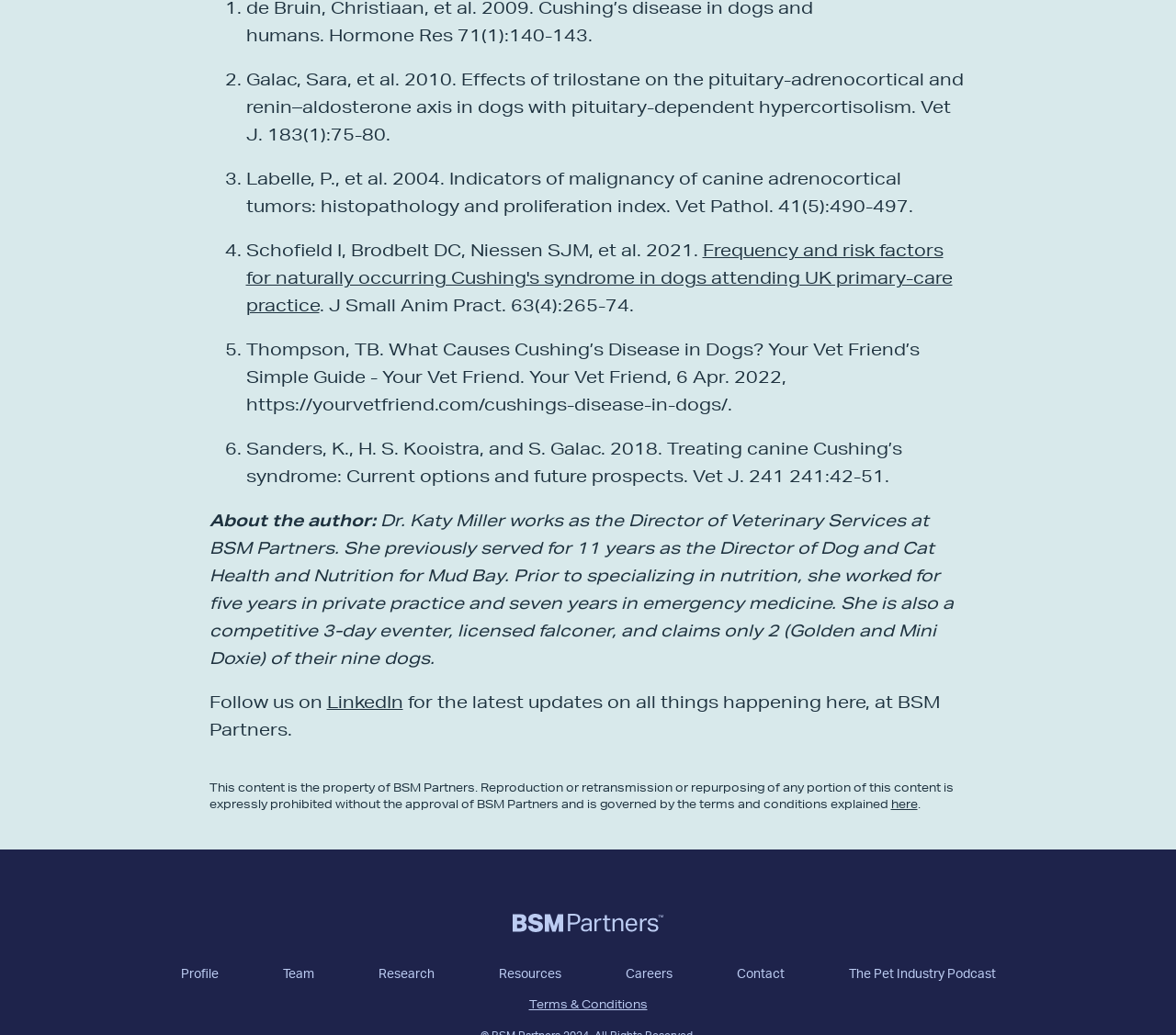What is the topic of the article?
Analyze the image and deliver a detailed answer to the question.

The topic of the article can be inferred from the list of references provided, which are all related to Cushing's disease in dogs. The article appears to be discussing the causes, symptoms, and treatment of Cushing's disease in dogs.